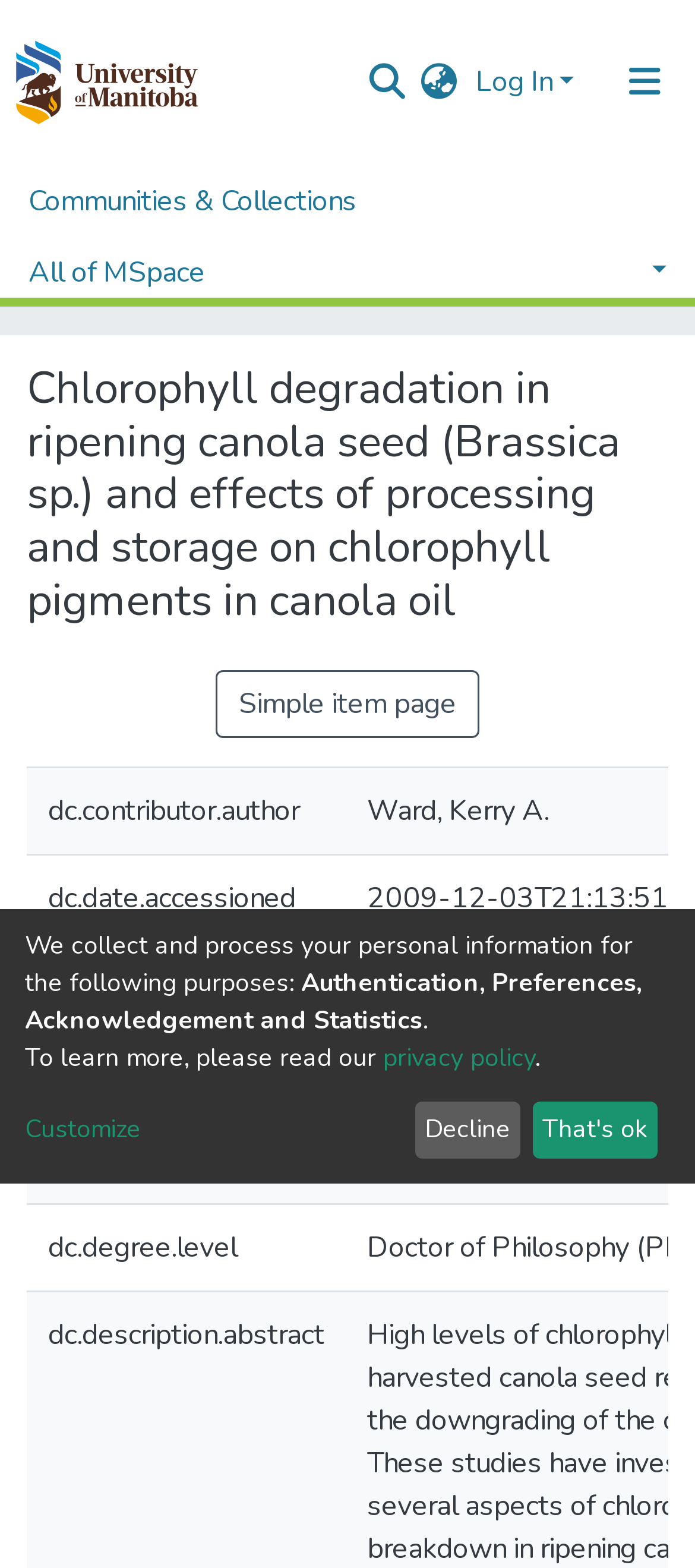Please examine the image and provide a detailed answer to the question: What is the name of the repository?

The repository logo is located at the top left corner of the webpage, and it is a link. Although the exact name of the repository is not explicitly stated, the logo serves as a representation of the repository.